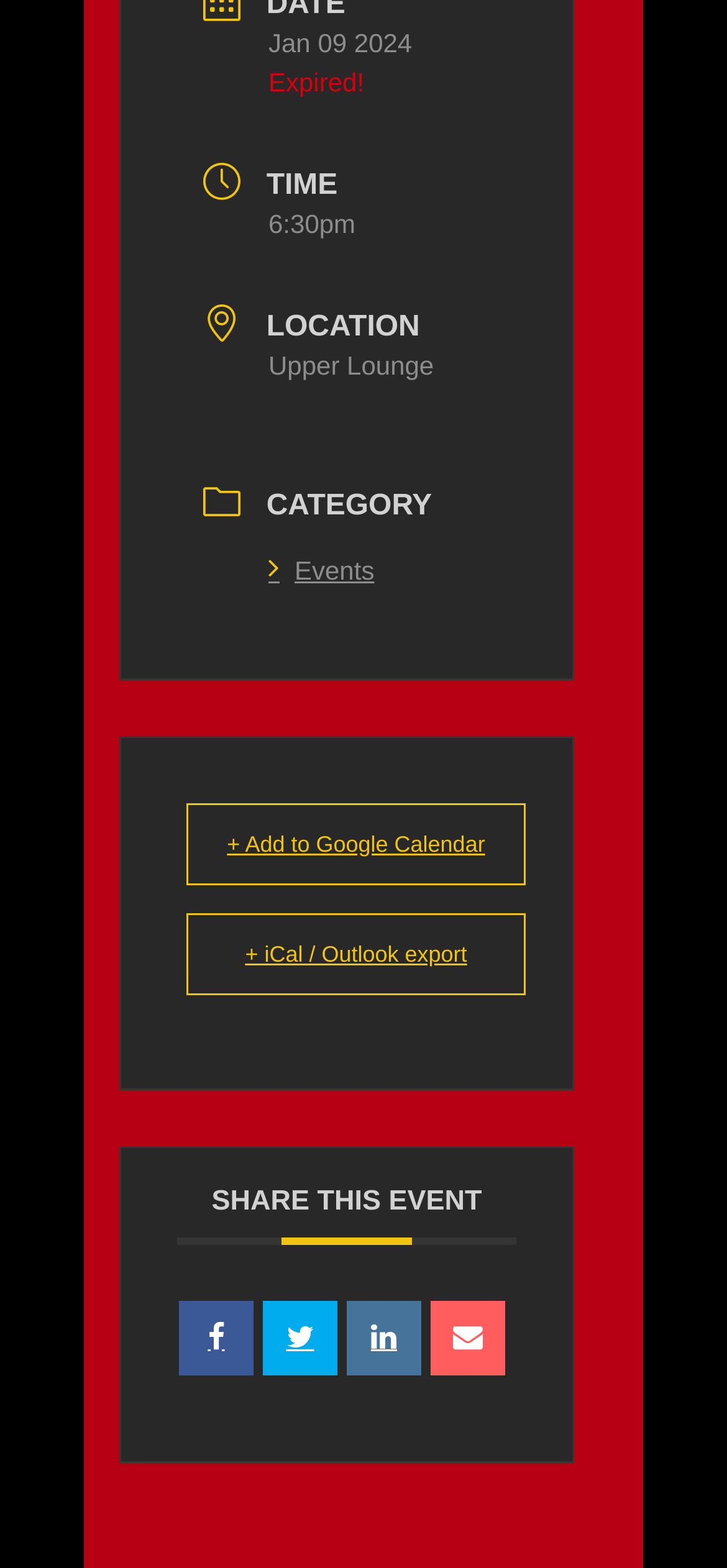Using the details in the image, give a detailed response to the question below:
What is the time of the event?

I found the time of the event by looking at the description list detail under the 'TIME' heading, which contains the static text '6:30pm'.